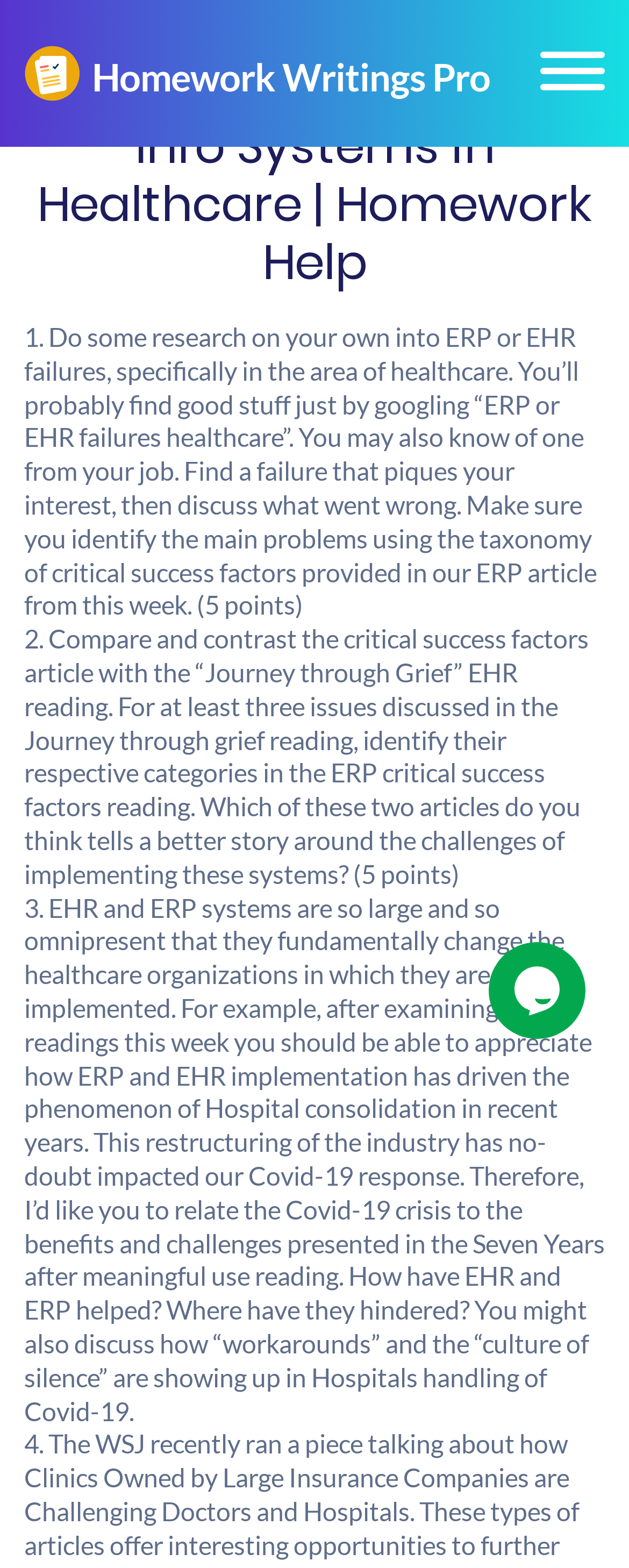Find the bounding box coordinates for the UI element whose description is: "alt="Homework Writings Pro Logo"". The coordinates should be four float numbers between 0 and 1, in the format [left, top, right, bottom].

[0.038, 0.015, 0.808, 0.079]